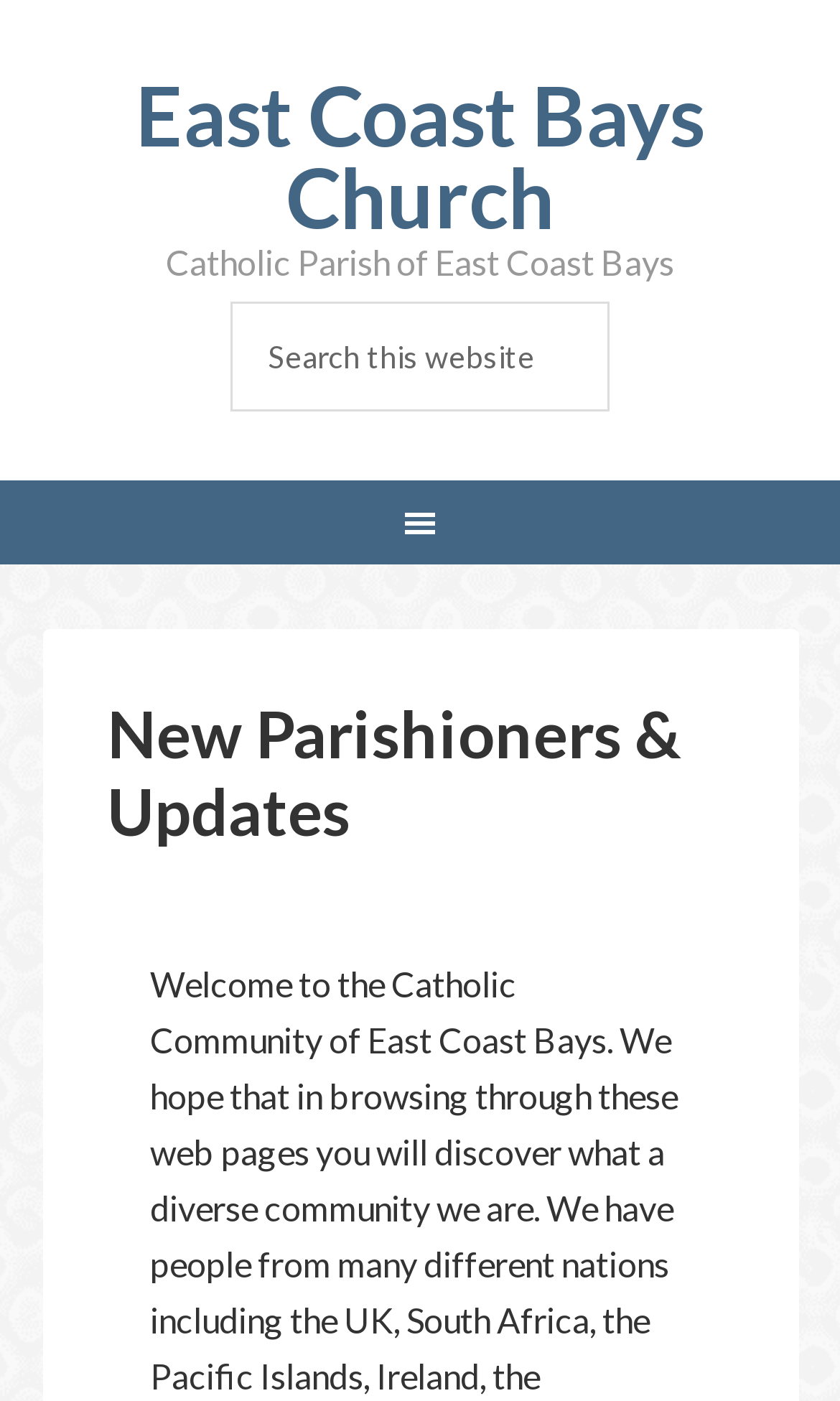What is the main heading displayed on the webpage? Please provide the text.

New Parishioners & Updates